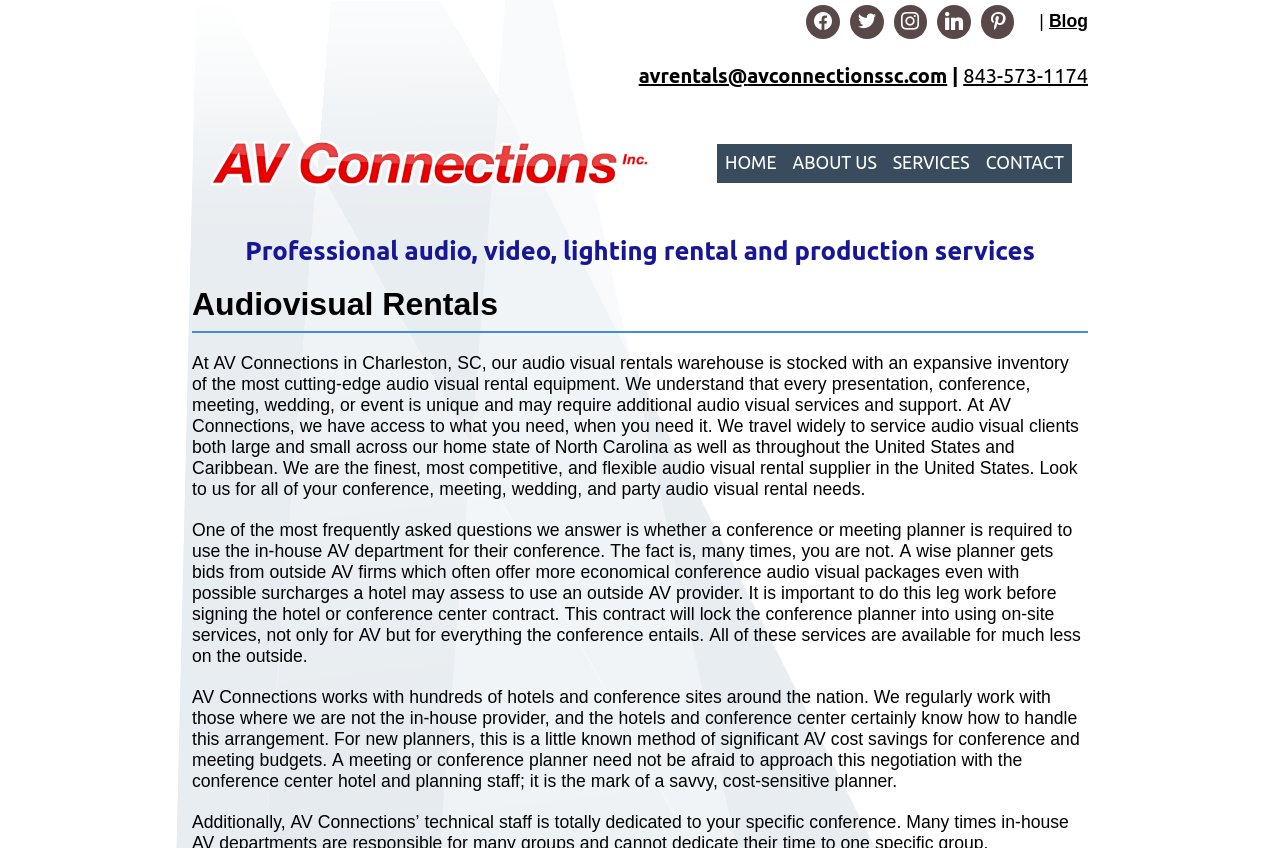What is the purpose of the AV Connections company?
Look at the image and answer the question with a single word or phrase.

Audio visual rentals and production services